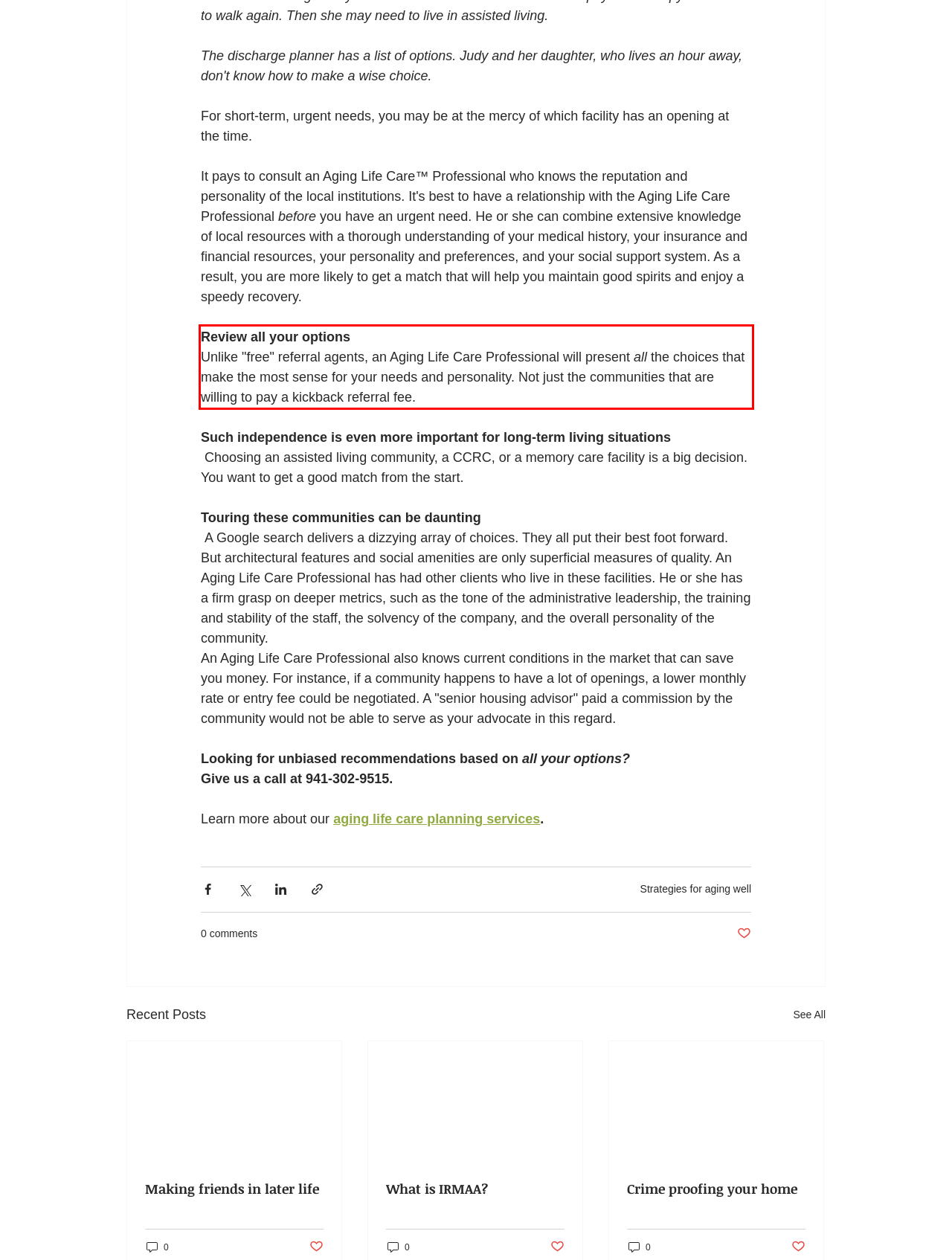Given the screenshot of a webpage, identify the red rectangle bounding box and recognize the text content inside it, generating the extracted text.

Review all your options Unlike "free" referral agents, an Aging Life Care Professional will present all the choices that make the most sense for your needs and personality. Not just the communities that are willing to pay a kickback referral fee.